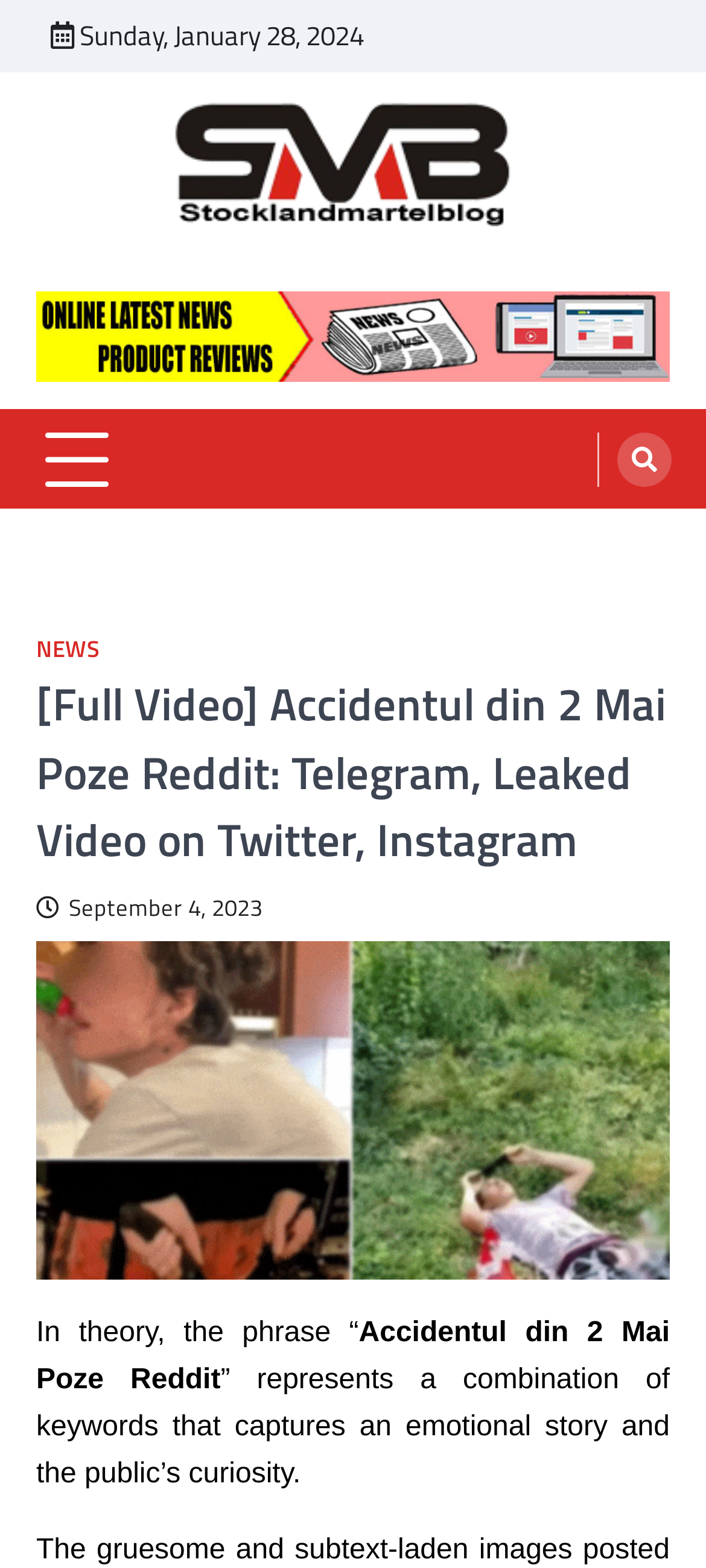What is the date of the latest news?
Using the screenshot, give a one-word or short phrase answer.

Sunday, January 28, 2024